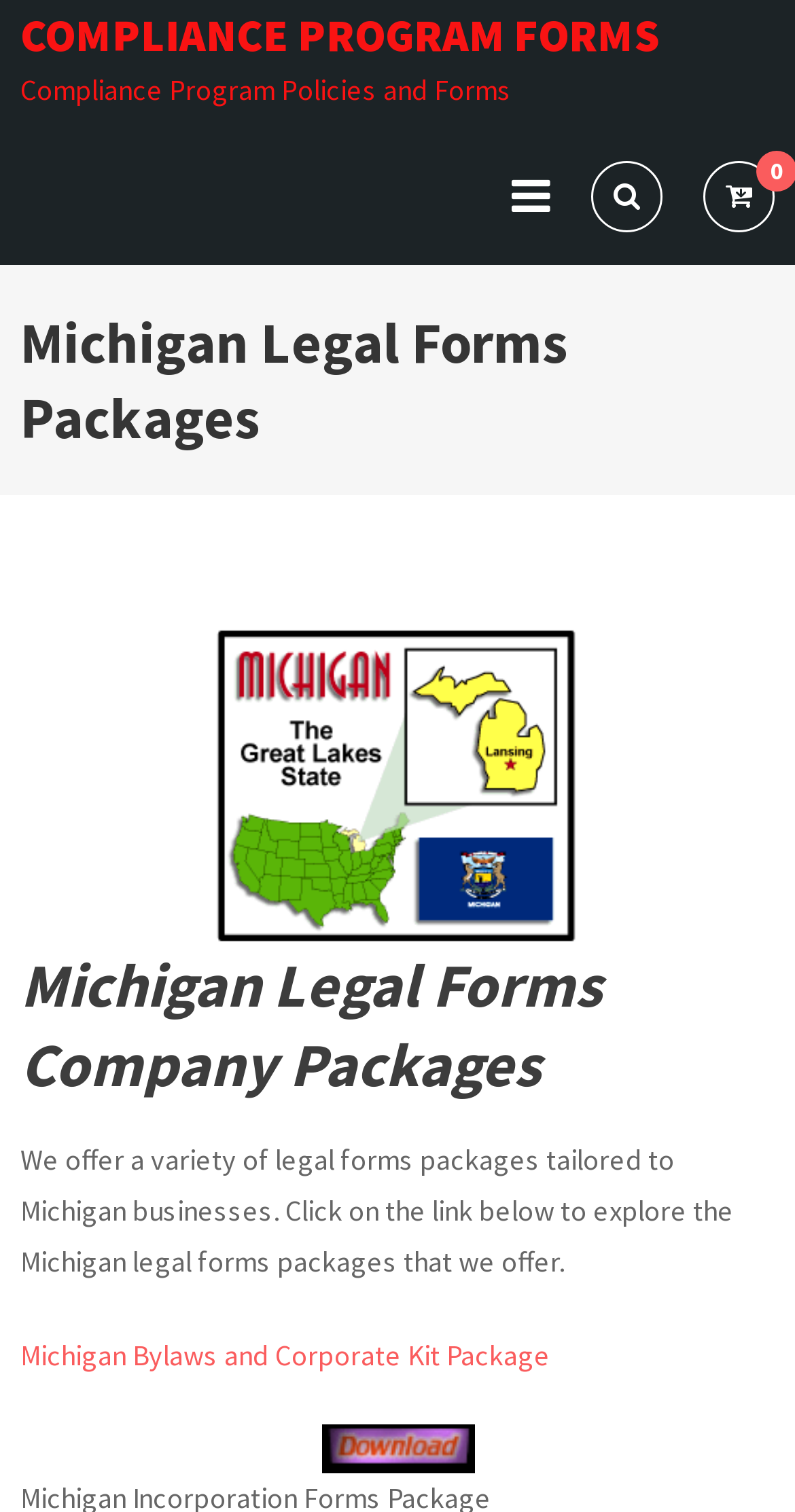What is the text of the first heading?
Please answer the question with a single word or phrase, referencing the image.

Michigan Legal Forms Packages